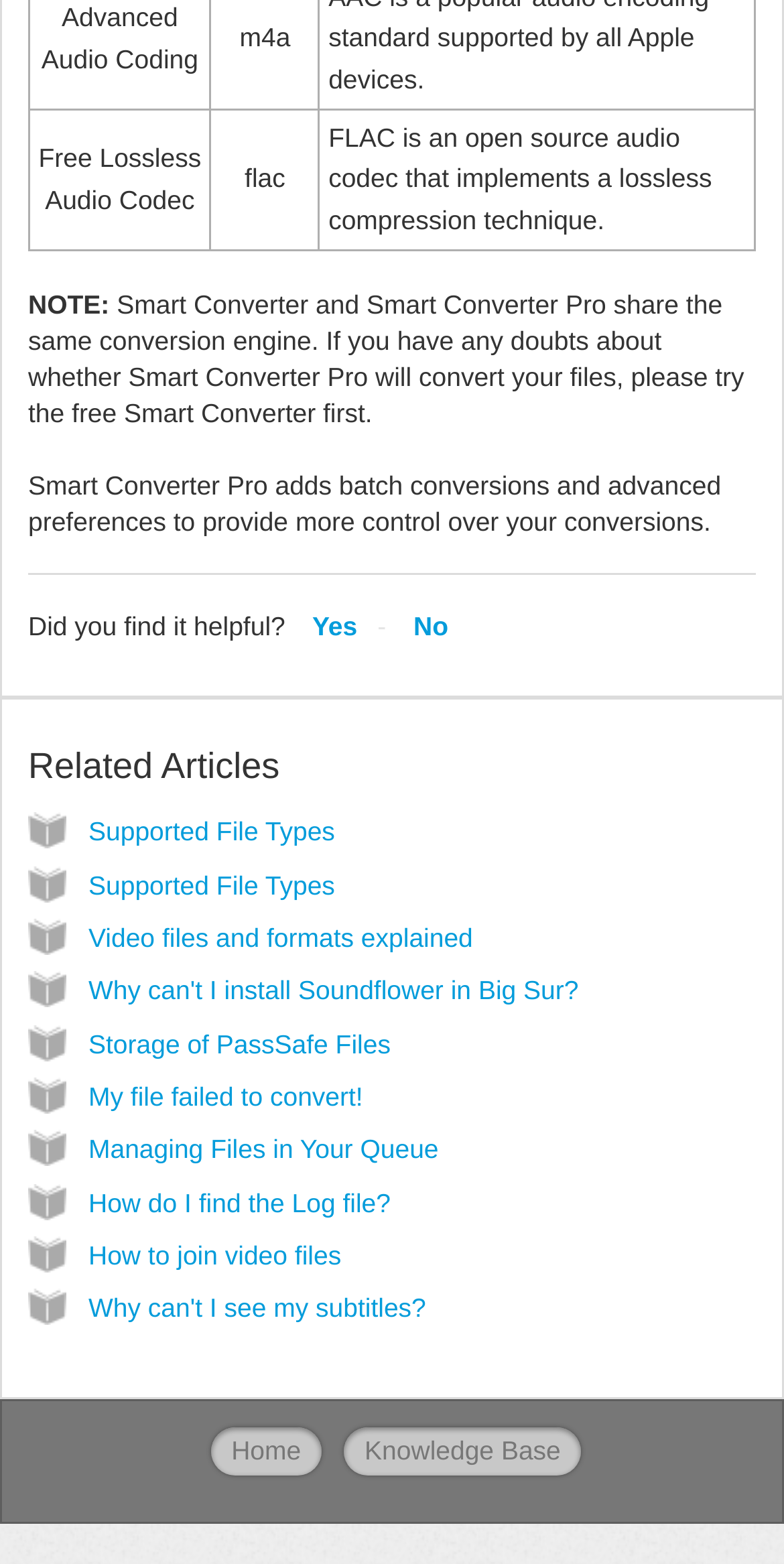Give a one-word or short-phrase answer to the following question: 
How many related articles are listed?

9